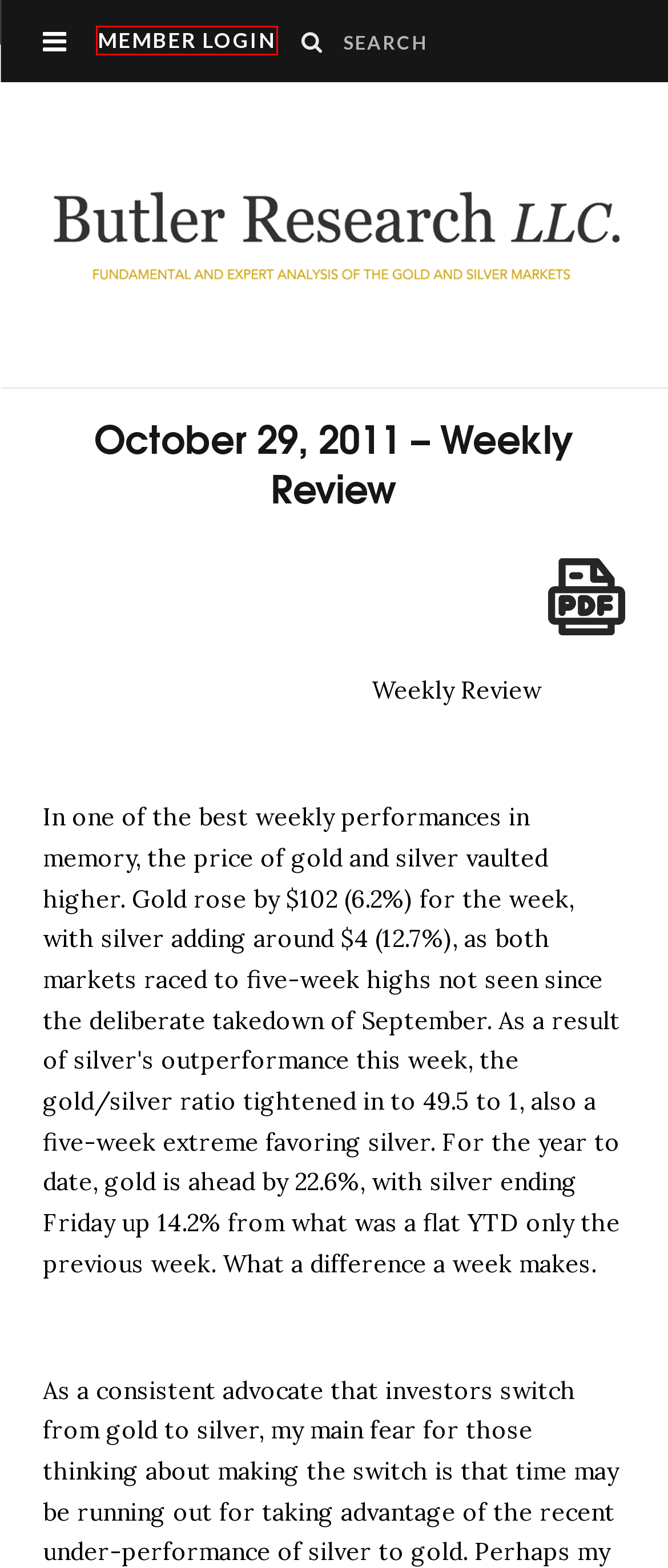View the screenshot of the webpage containing a red bounding box around a UI element. Select the most fitting webpage description for the new page shown after the element in the red bounding box is clicked. Here are the candidates:
A. Butler Research – Fundamental and expert analysis of the gold and silver markets
B. October 26, 2011 – Position Limits – Butler Research
C. Contact Us – Butler Research
D. Subscribe – Butler Research
E. Member Login – Butler Research
F. About Butler Research – Butler Research
G. Free Archive – Butler Research
H. Website Design Development & SEO

E